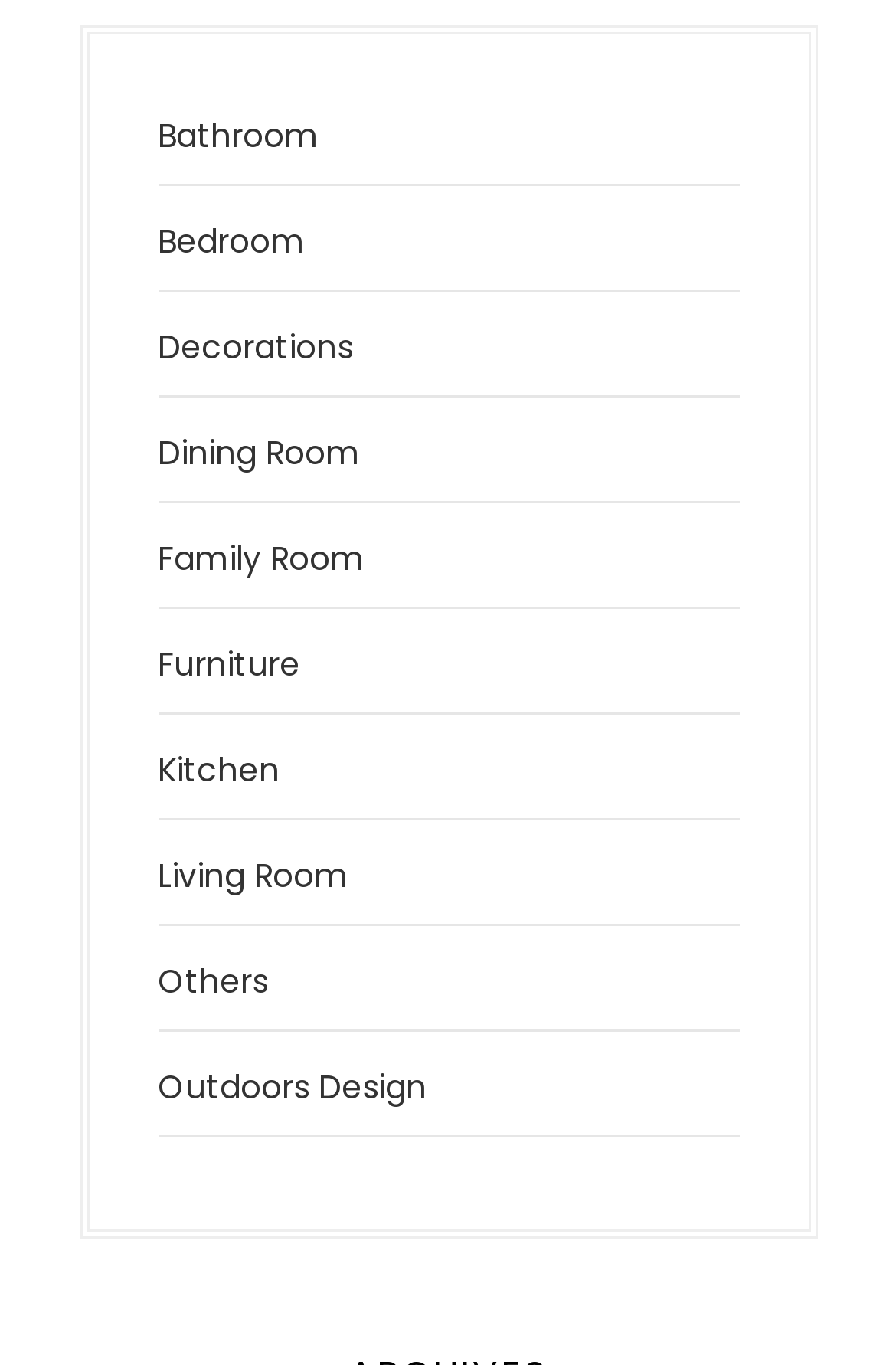Use the details in the image to answer the question thoroughly: 
What is the last category of room available?

By looking at the links on the webpage, I can see that the last category of room available is Outdoors Design, which is located at the bottom of the list.